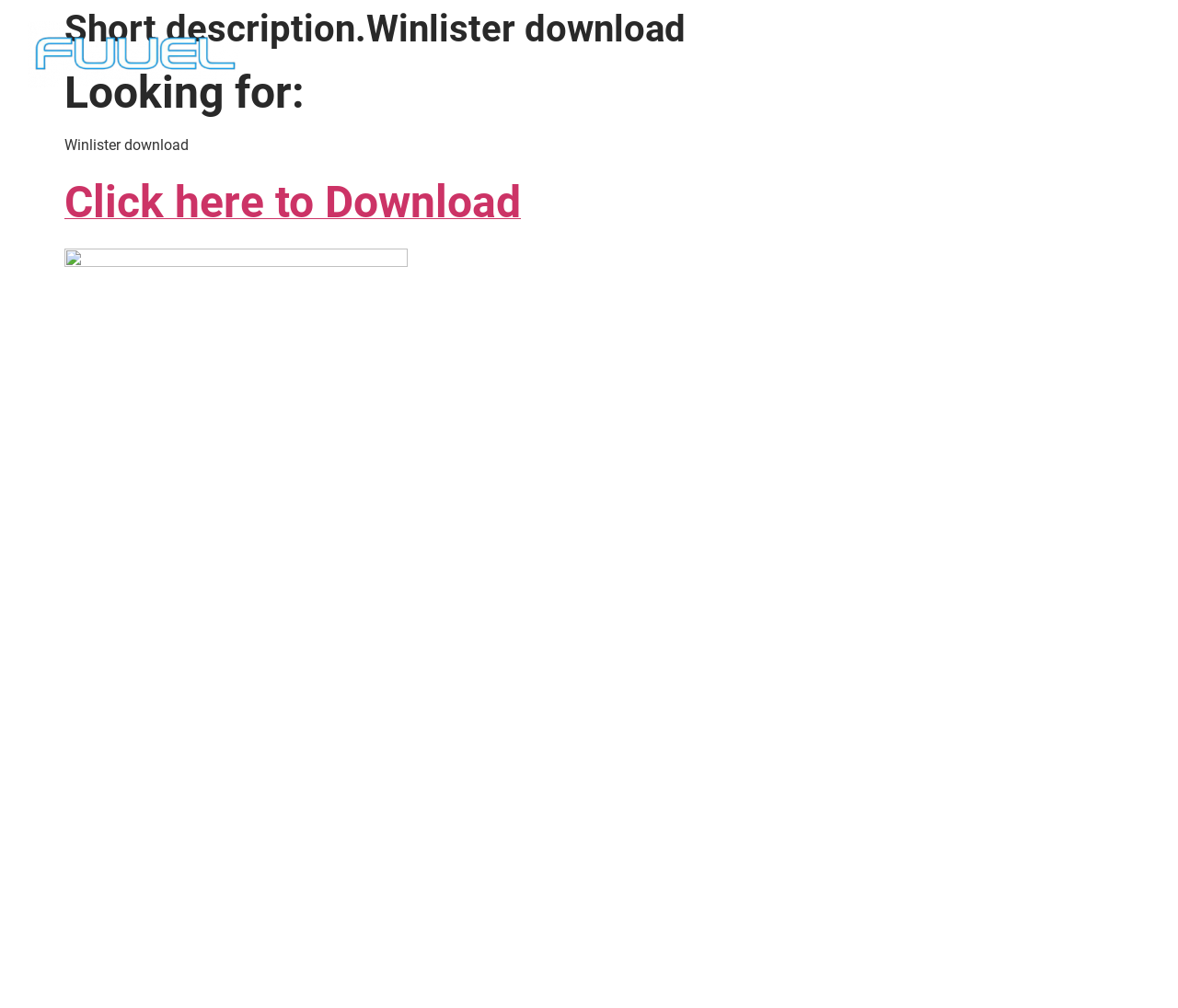Give a one-word or short phrase answer to this question: 
How many links are there in the header section?

1